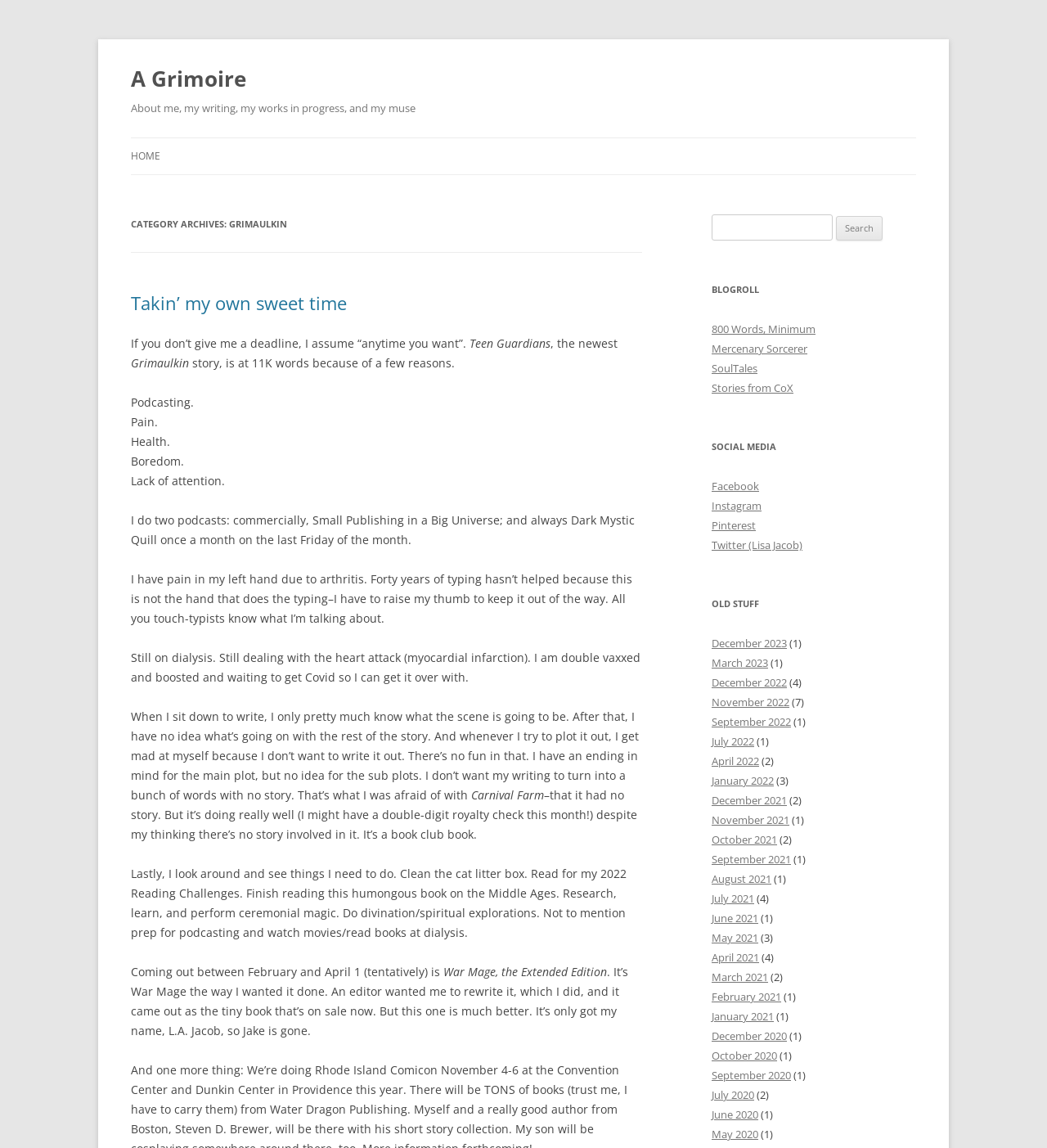Identify the bounding box for the UI element that is described as follows: "parent_node: Search for: name="s"".

[0.68, 0.187, 0.795, 0.21]